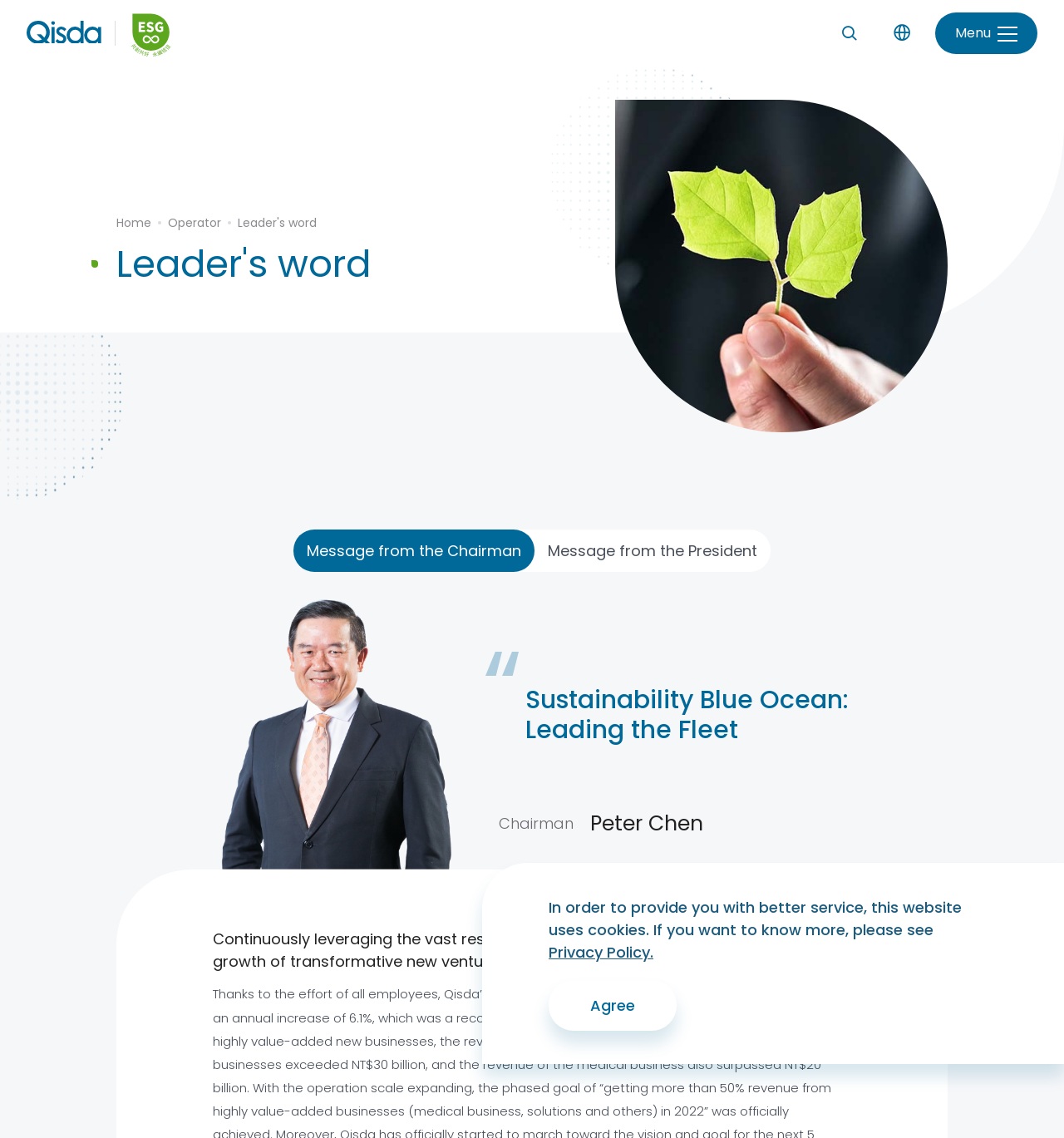From the webpage screenshot, identify the region described by title="Cell Doctor Richmond Centre". Provide the bounding box coordinates as (top-left x, top-left y, bottom-right x, bottom-right y), with each value being a floating point number between 0 and 1.

None